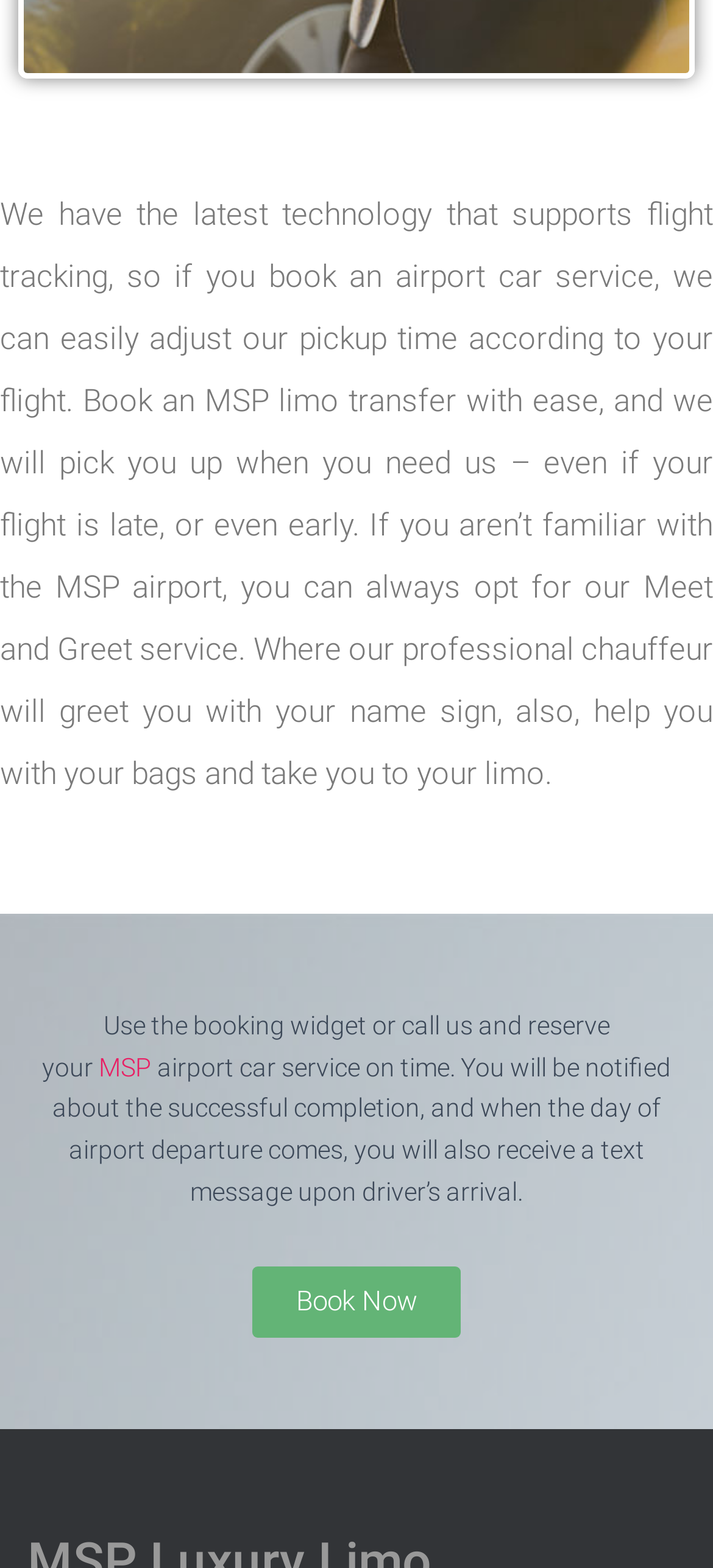Extract the bounding box coordinates for the UI element described as: "Book Now".

[0.354, 0.808, 0.646, 0.853]